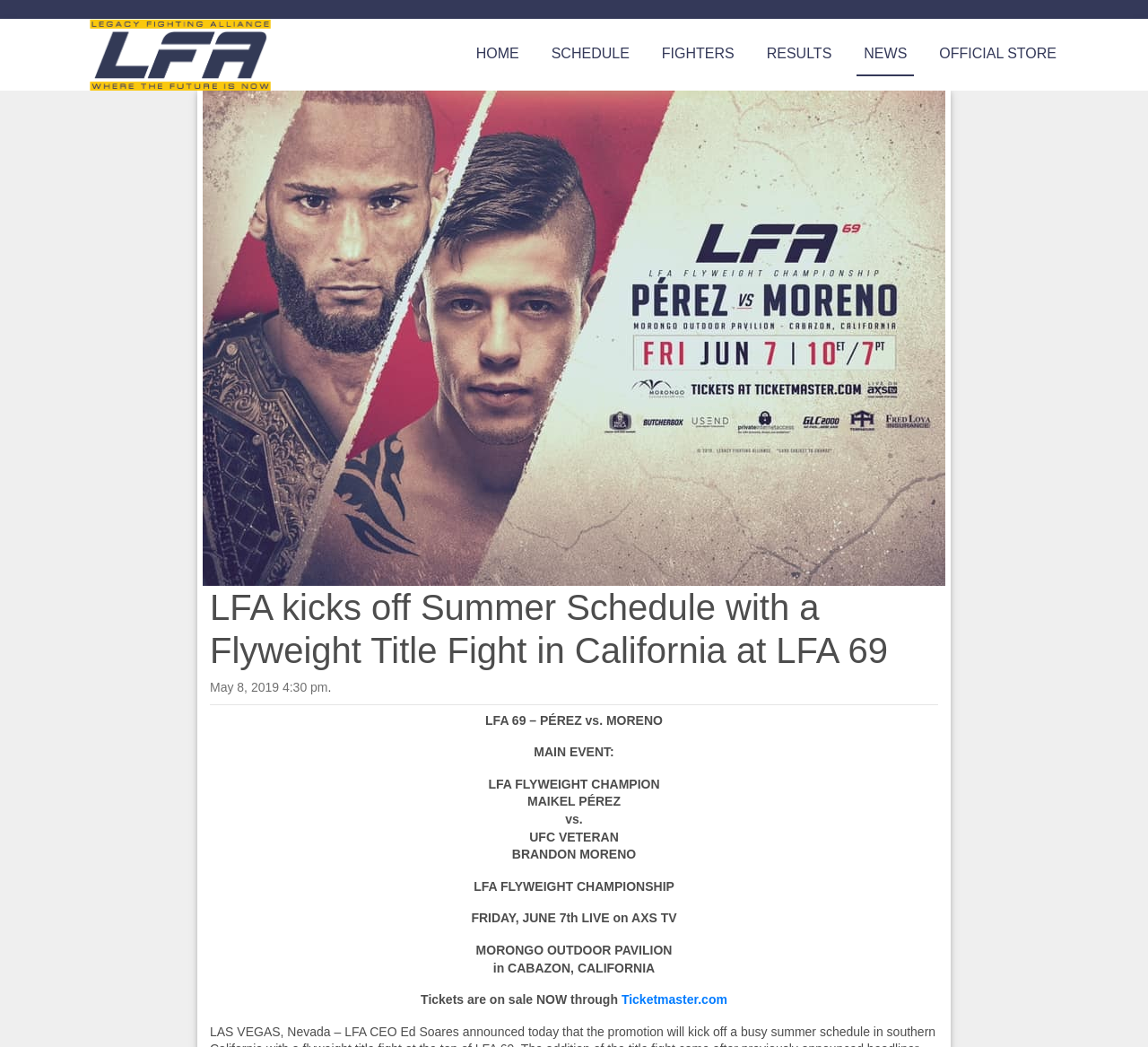Given the description of a UI element: "parent_node: HOME", identify the bounding box coordinates of the matching element in the webpage screenshot.

[0.078, 0.018, 0.236, 0.087]